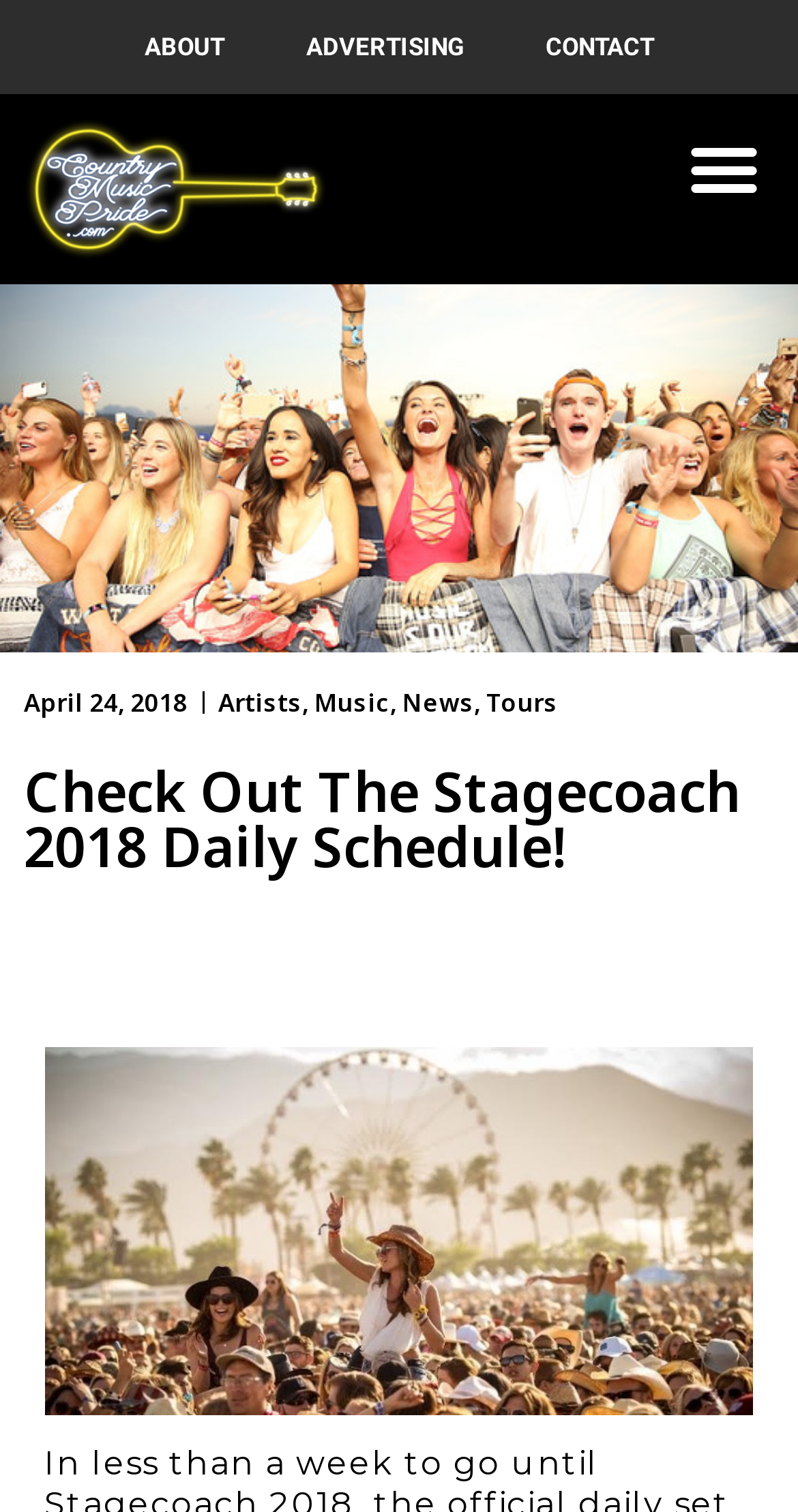Determine the bounding box coordinates of the area to click in order to meet this instruction: "Explore the Artists page".

[0.274, 0.452, 0.379, 0.475]